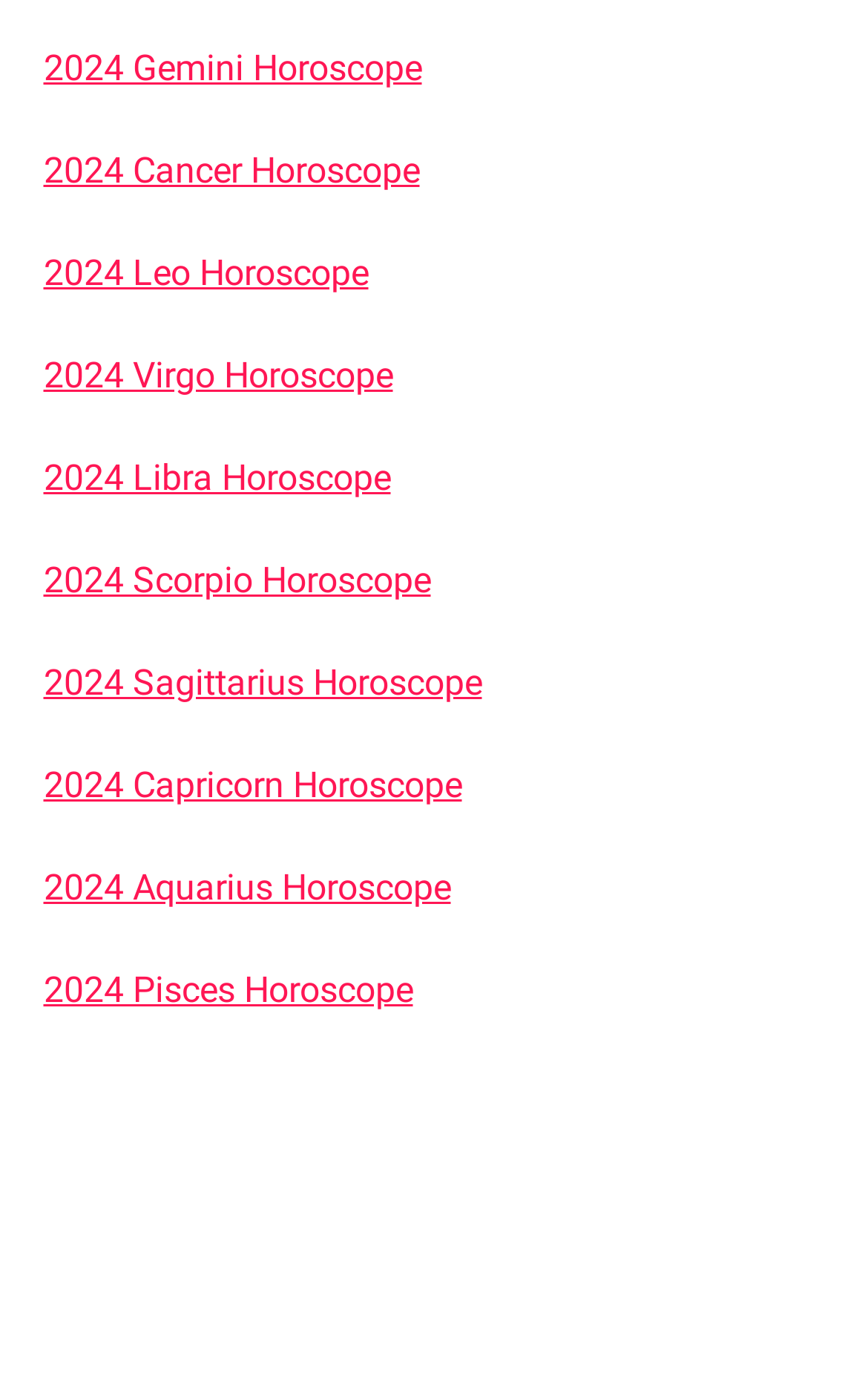What is the vertical position of the link '2024 Scorpio Horoscope' relative to the link '2024 Libra Horoscope'?
Using the visual information, respond with a single word or phrase.

Below